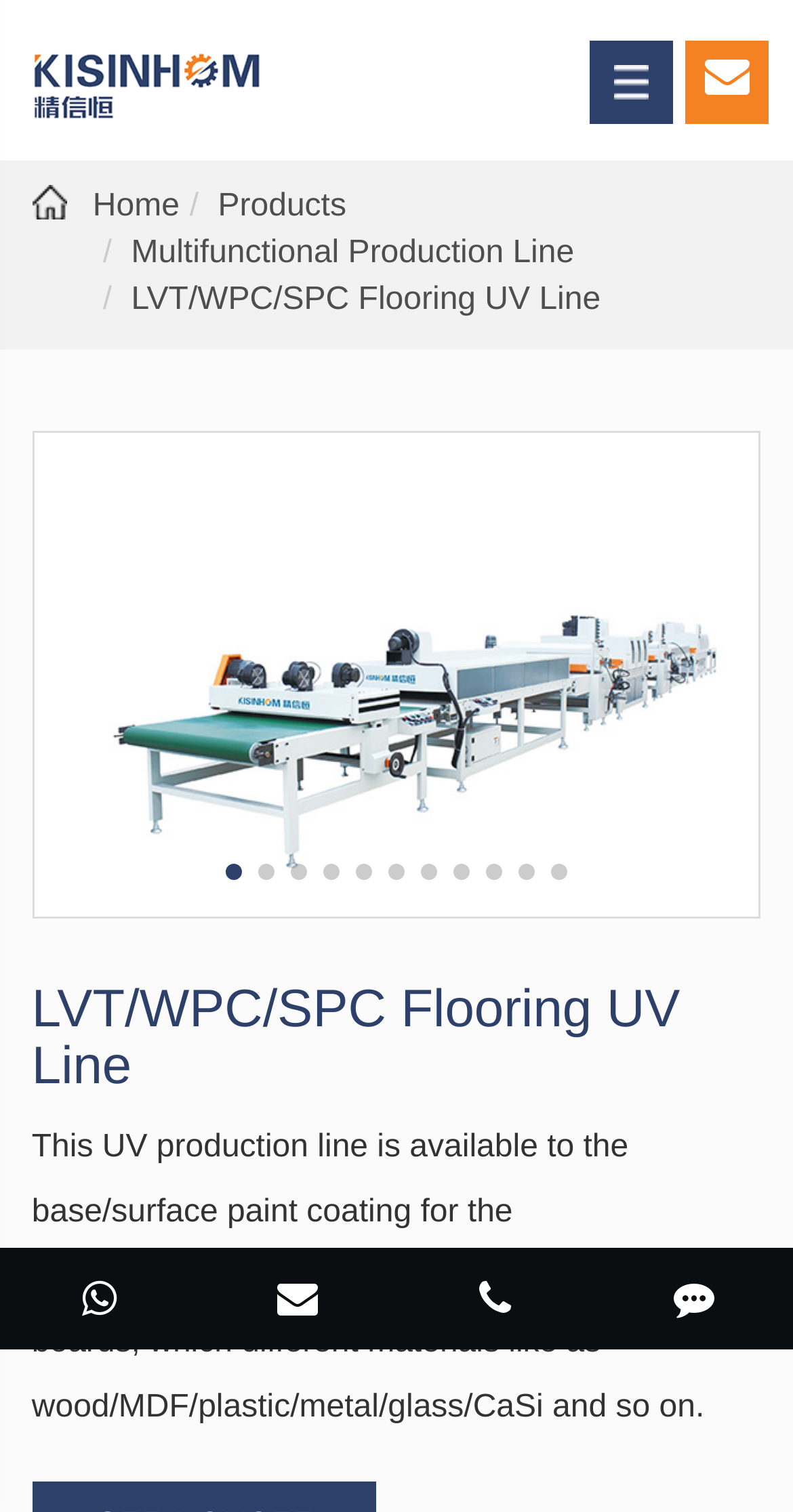Please specify the bounding box coordinates of the clickable region to carry out the following instruction: "Share the article on Twitter". The coordinates should be four float numbers between 0 and 1, in the format [left, top, right, bottom].

None